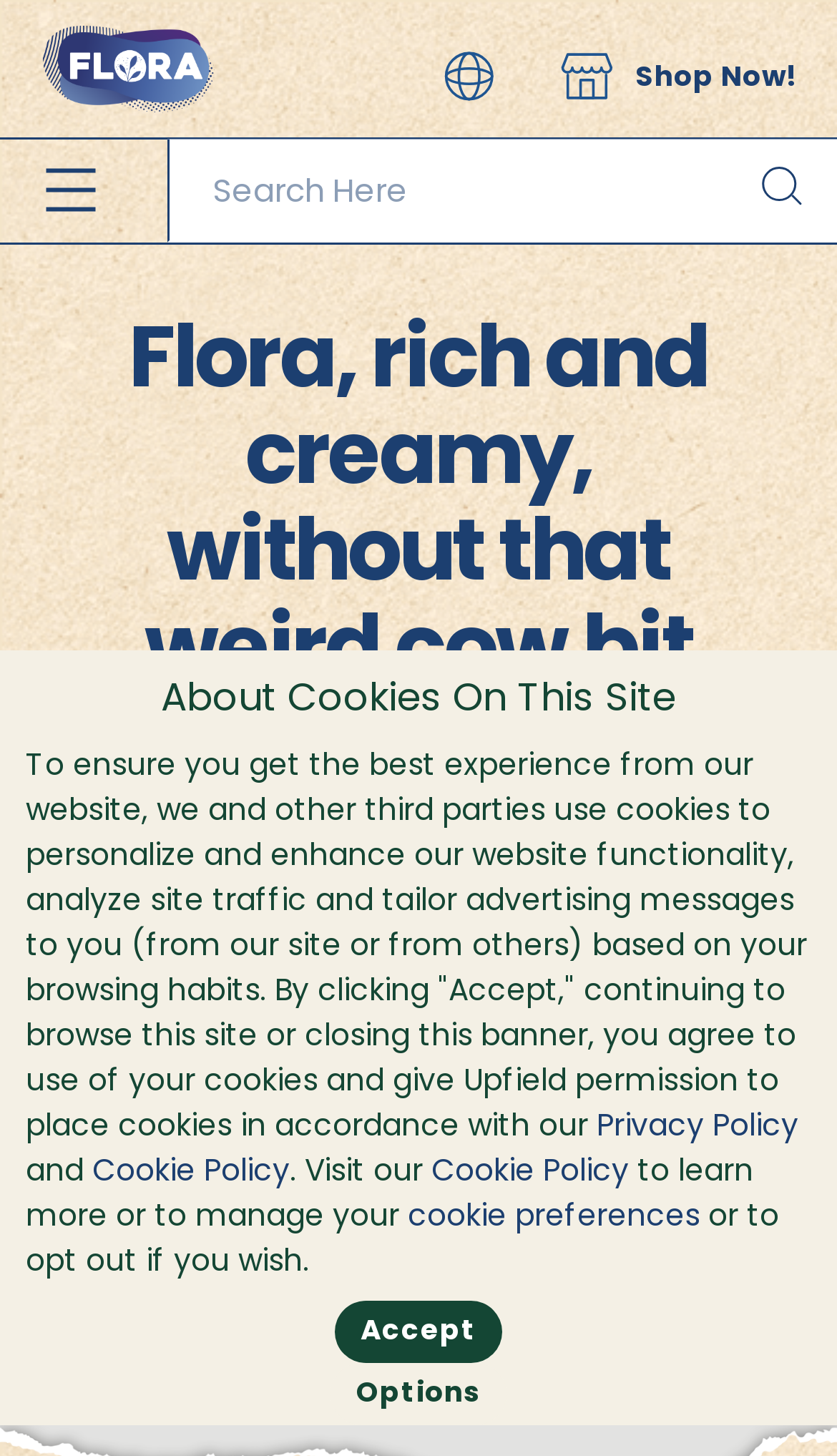What is the purpose of the searchbox?
Please answer the question with a single word or phrase, referencing the image.

Search Here